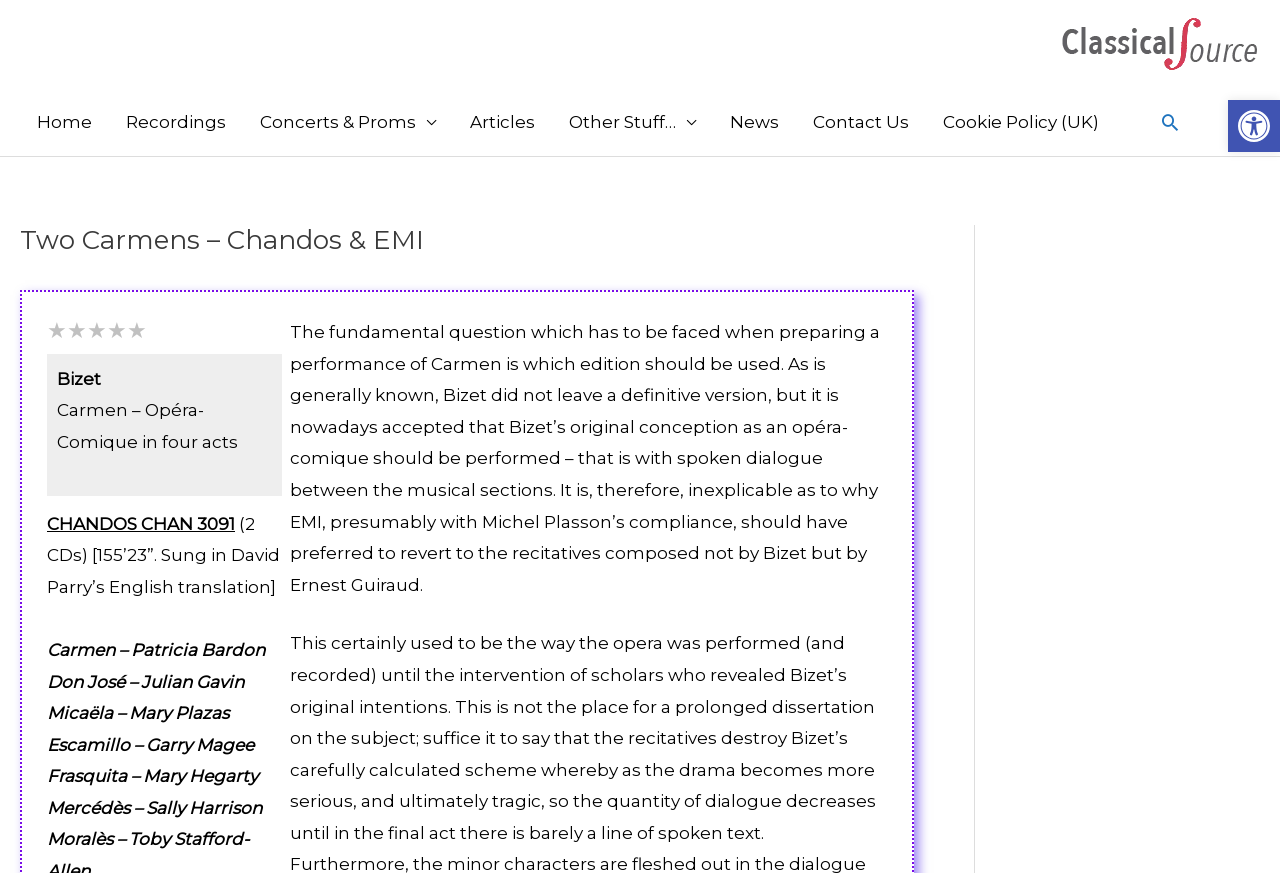Identify the bounding box coordinates for the element you need to click to achieve the following task: "Open accessibility tools". Provide the bounding box coordinates as four float numbers between 0 and 1, in the form [left, top, right, bottom].

[0.959, 0.115, 1.0, 0.174]